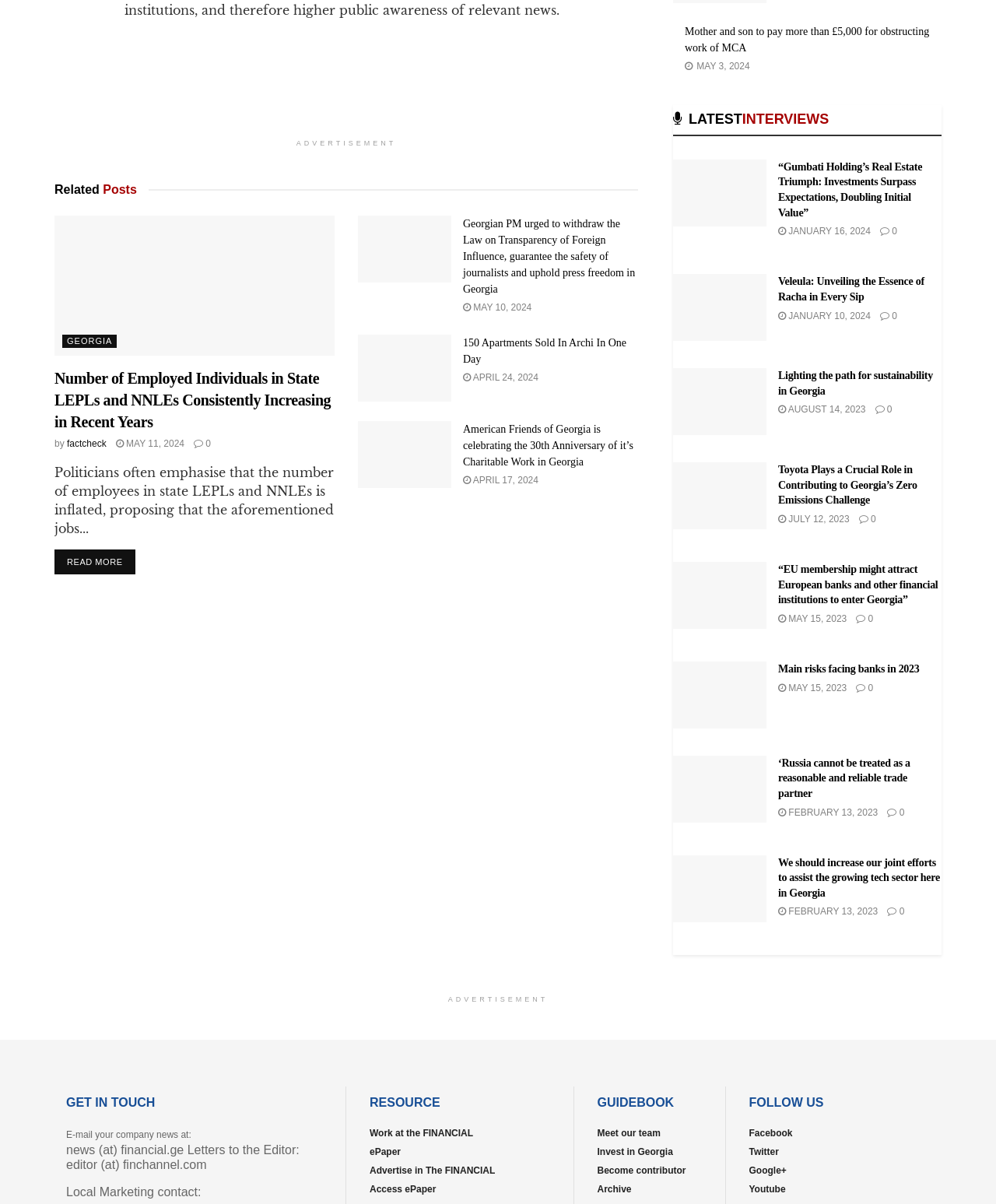Answer the question using only a single word or phrase: 
How many links are in the article 'Former Soccer Star Kaladze Looks Toward New Goal: Mayor Of Tbilisi'?

2